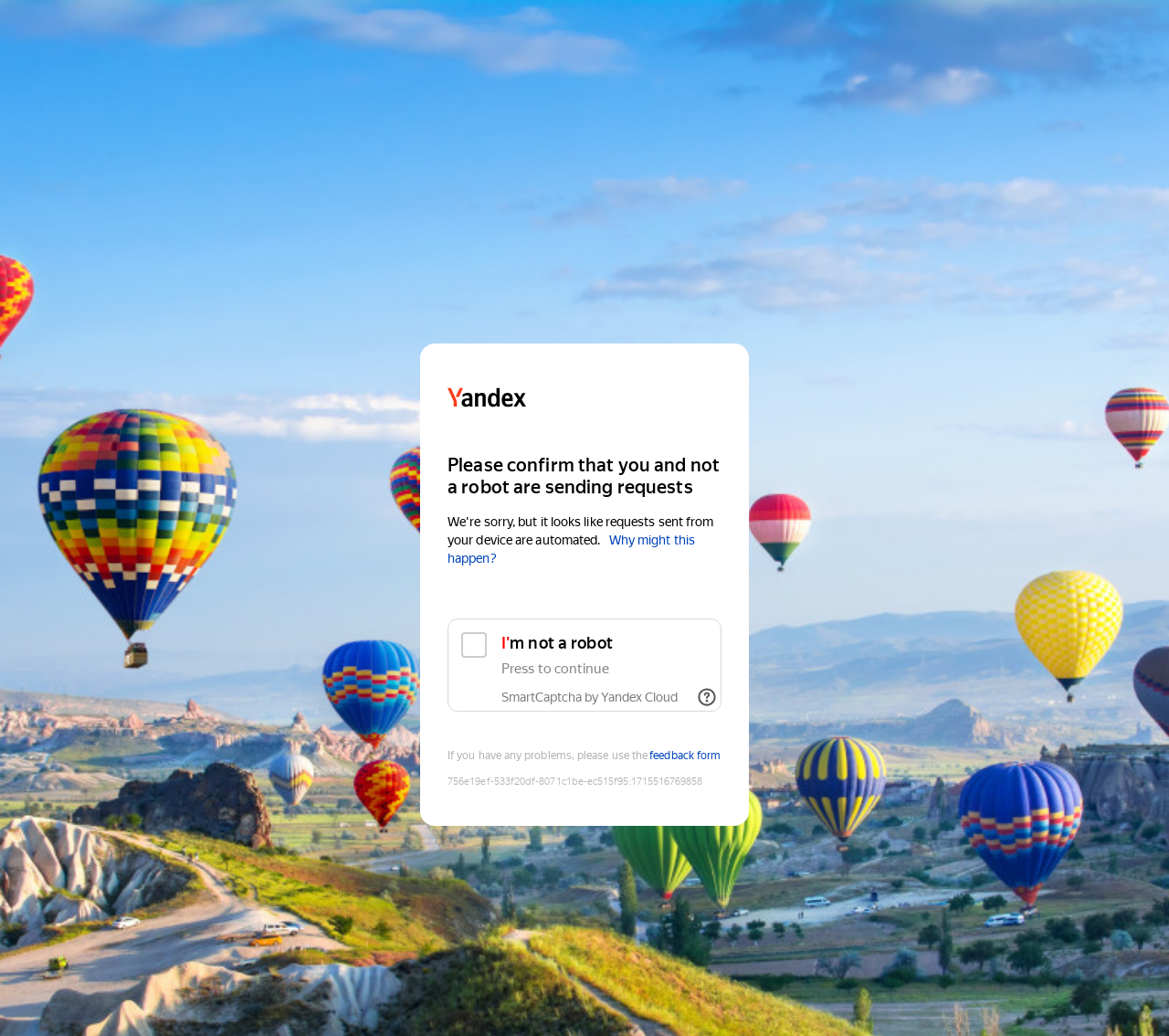Identify and provide the bounding box coordinates of the UI element described: "Why might this happen?". The coordinates should be formatted as [left, top, right, bottom], with each number being a float between 0 and 1.

[0.383, 0.514, 0.594, 0.546]